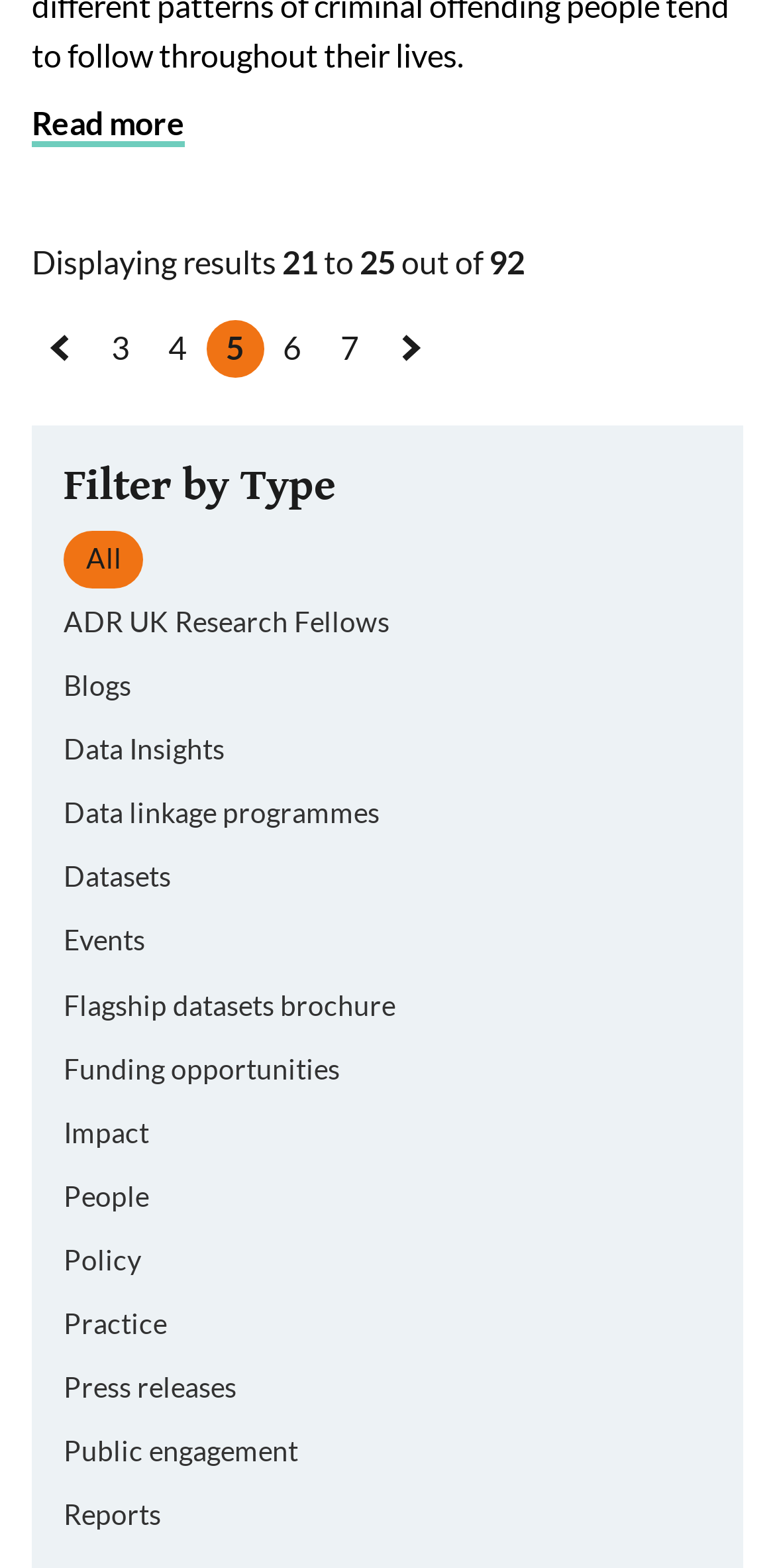Provide the bounding box coordinates of the section that needs to be clicked to accomplish the following instruction: "Select page 6."

[0.34, 0.204, 0.414, 0.241]